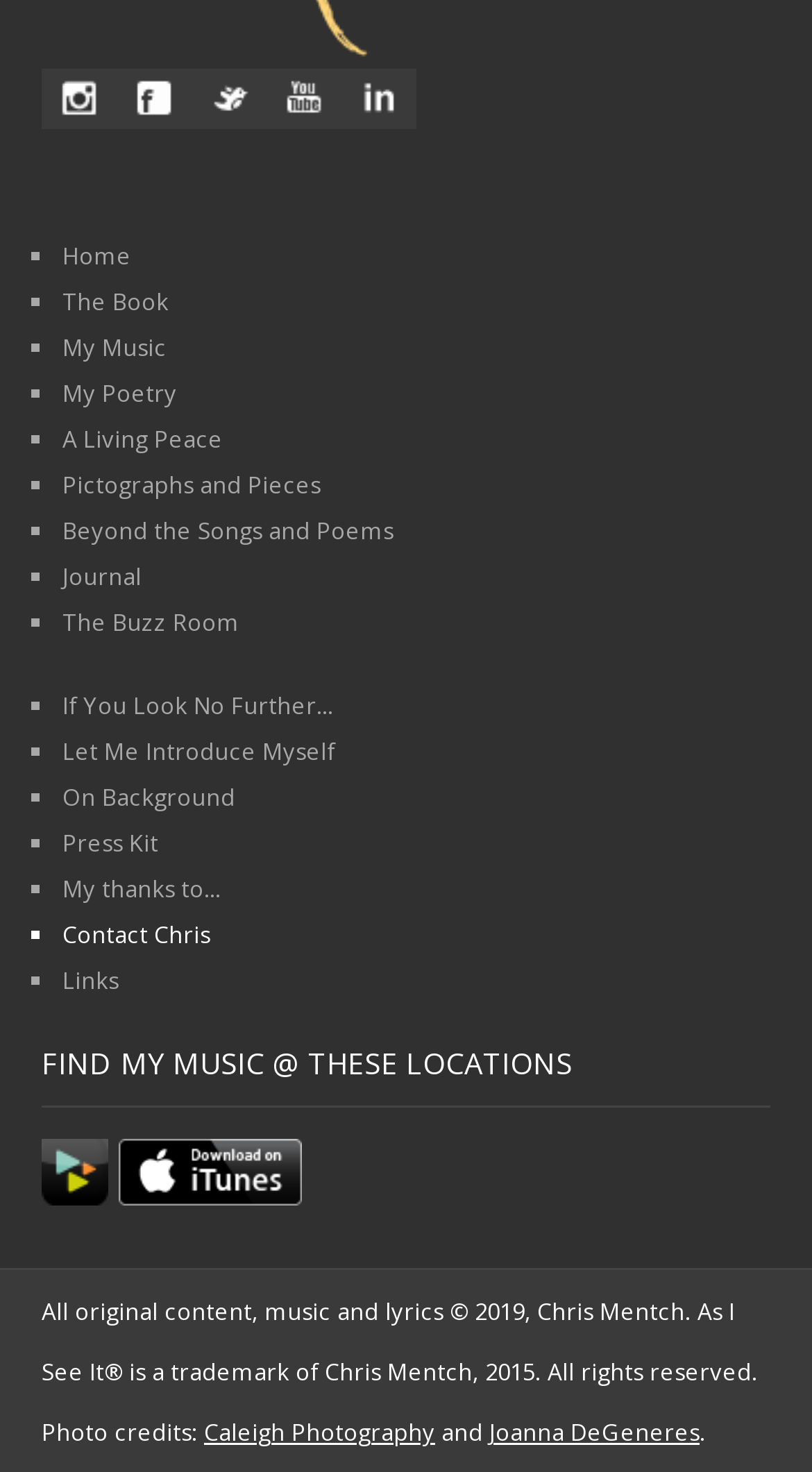Specify the bounding box coordinates of the area that needs to be clicked to achieve the following instruction: "Click on the Security tag".

None